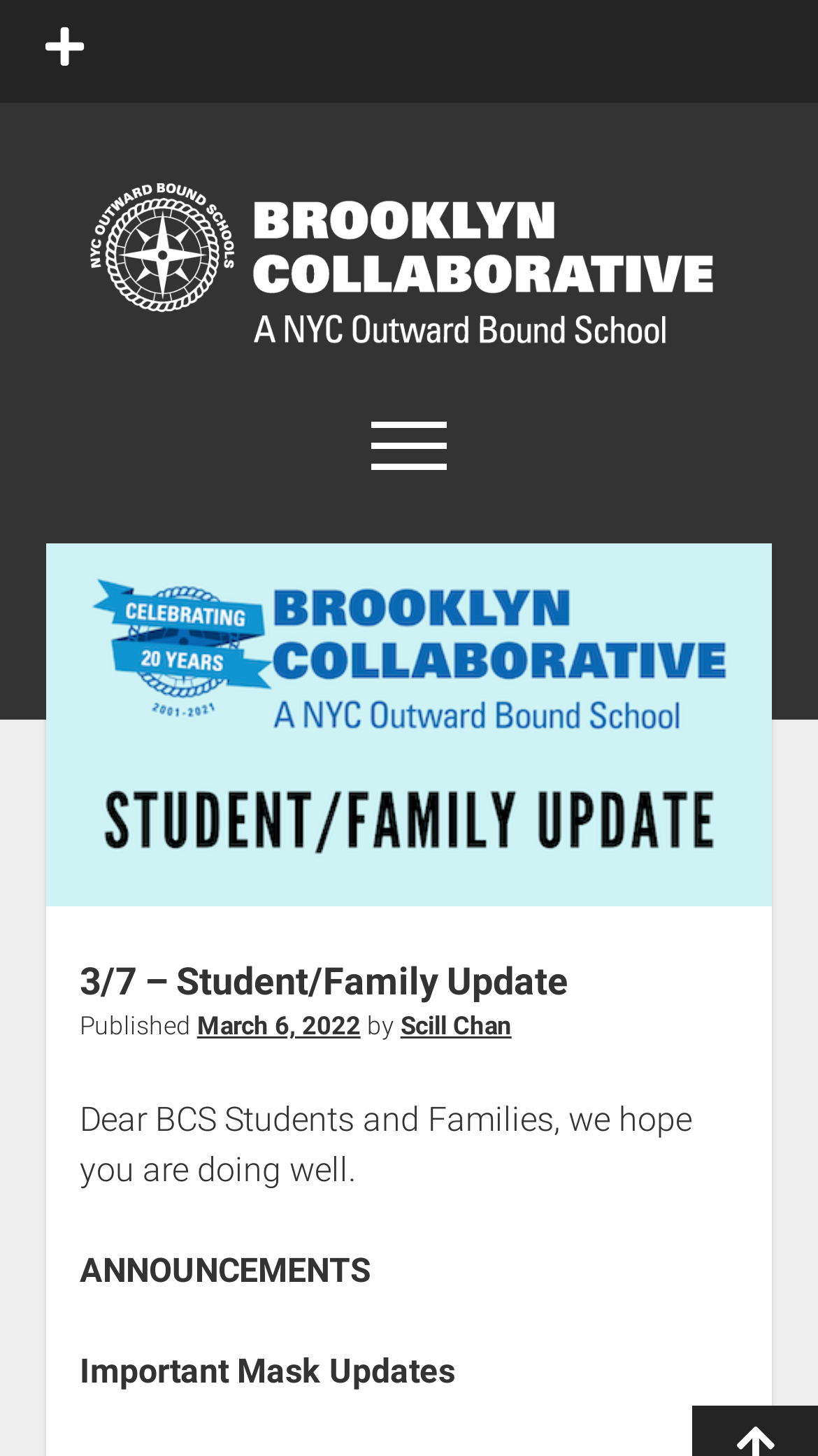Who is the author of the student/family update?
Please give a well-detailed answer to the question.

I found a byline on the webpage that says 'by Scill Chan', which suggests that Scill Chan is the author of the student/family update.